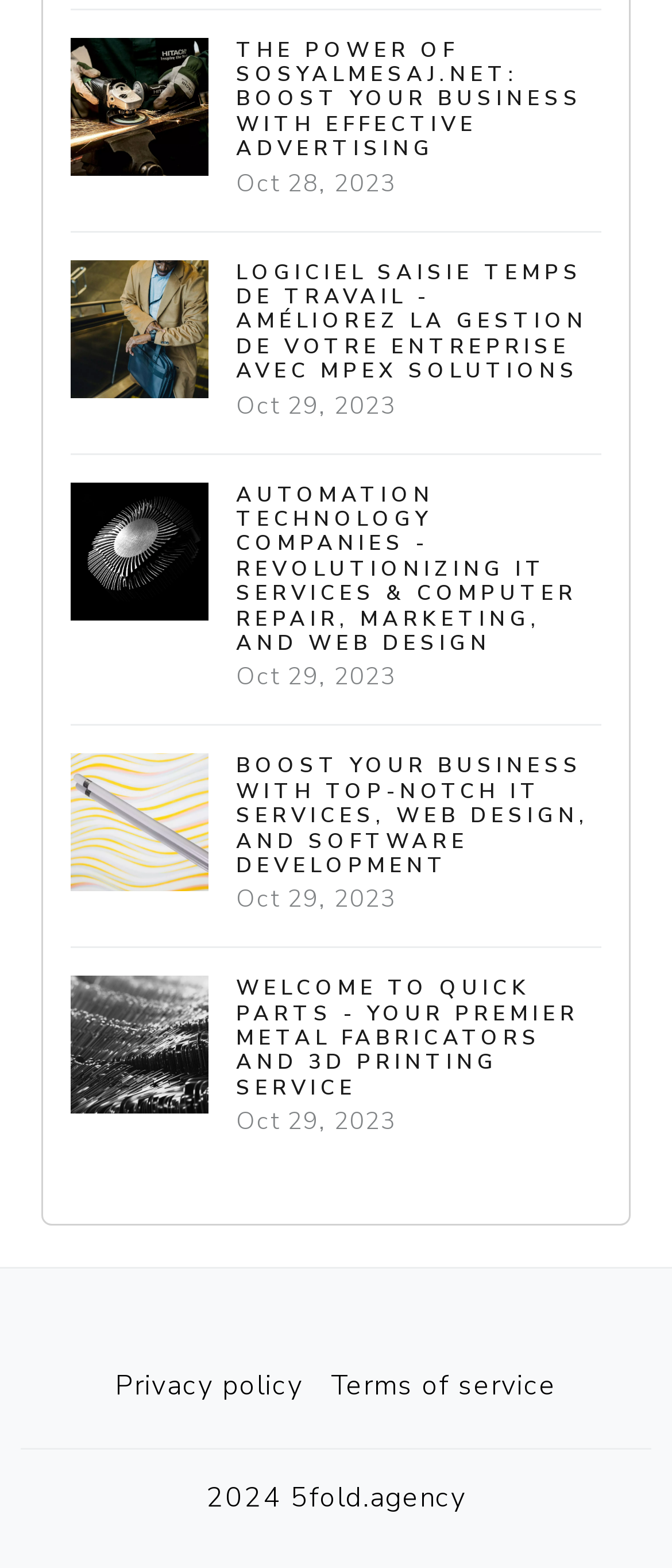What are the two links at the bottom of the webpage?
Look at the screenshot and give a one-word or phrase answer.

Privacy policy, Terms of service